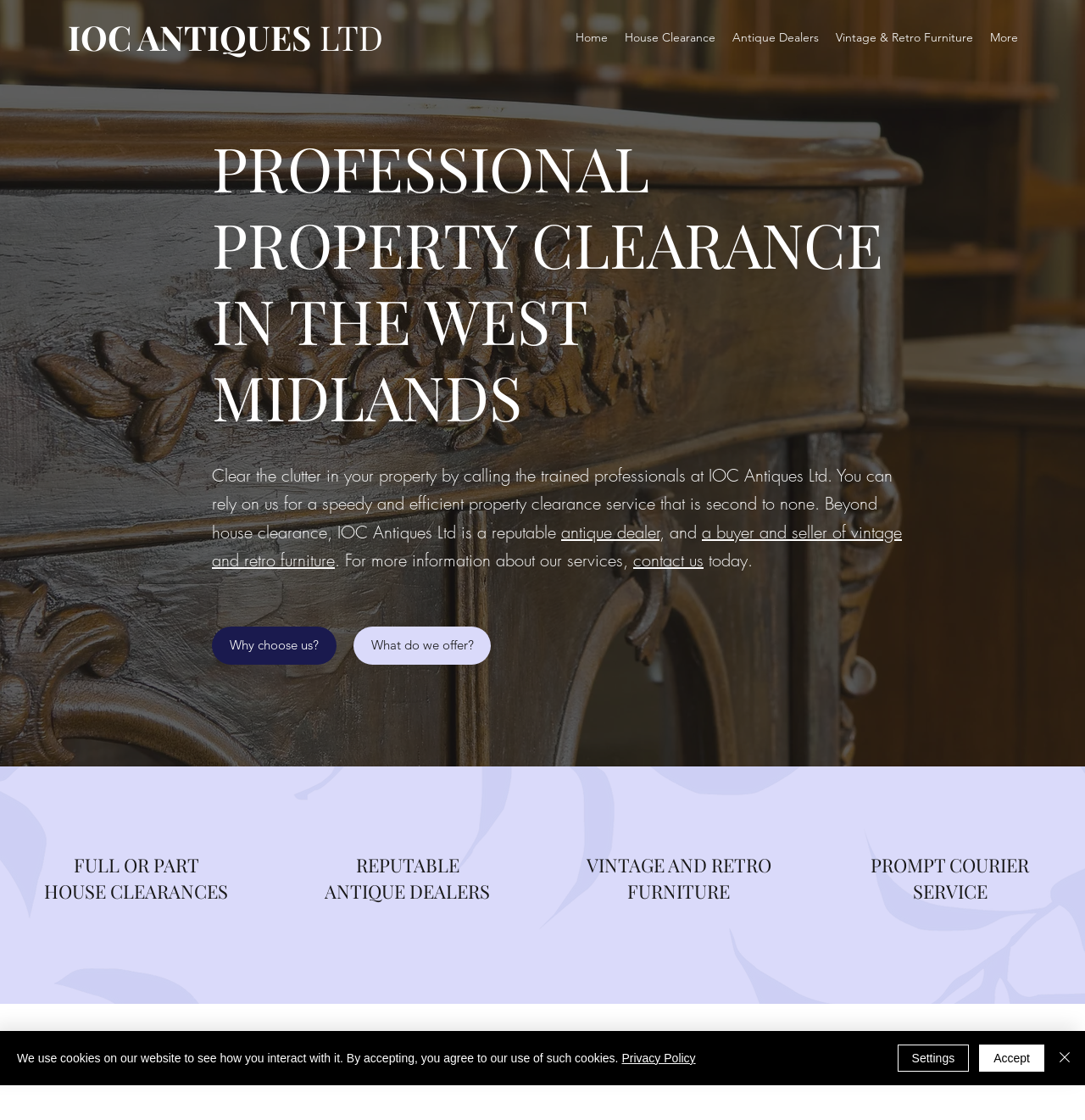Identify the bounding box coordinates of the clickable region necessary to fulfill the following instruction: "View services offered". The bounding box coordinates should be four float numbers between 0 and 1, i.e., [left, top, right, bottom].

[0.326, 0.559, 0.452, 0.593]